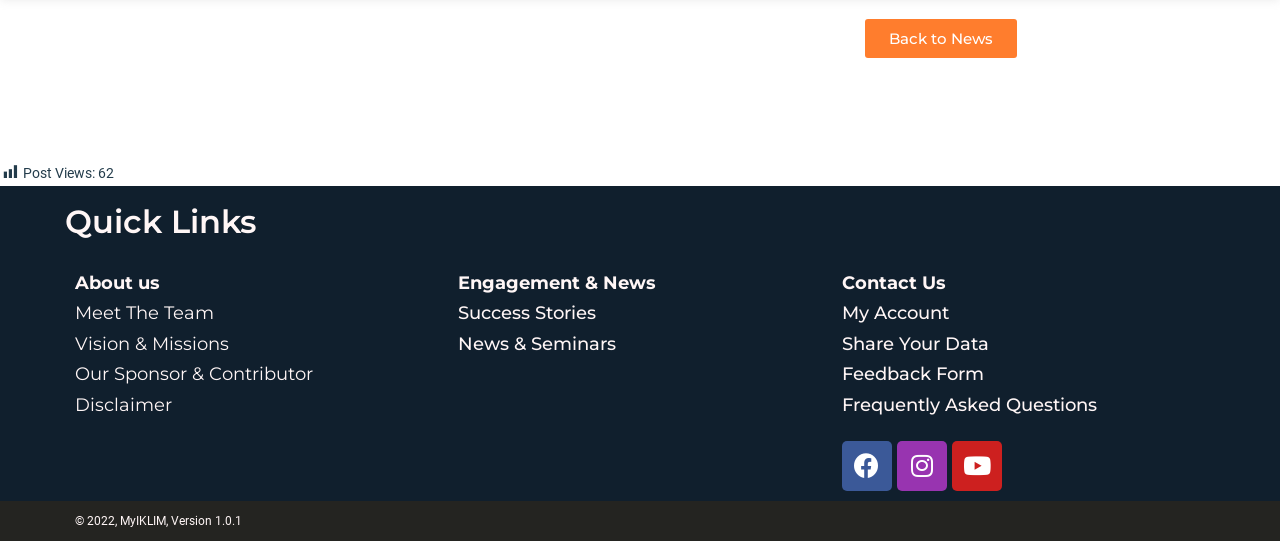Please predict the bounding box coordinates of the element's region where a click is necessary to complete the following instruction: "visit about us". The coordinates should be represented by four float numbers between 0 and 1, i.e., [left, top, right, bottom].

[0.059, 0.502, 0.125, 0.543]